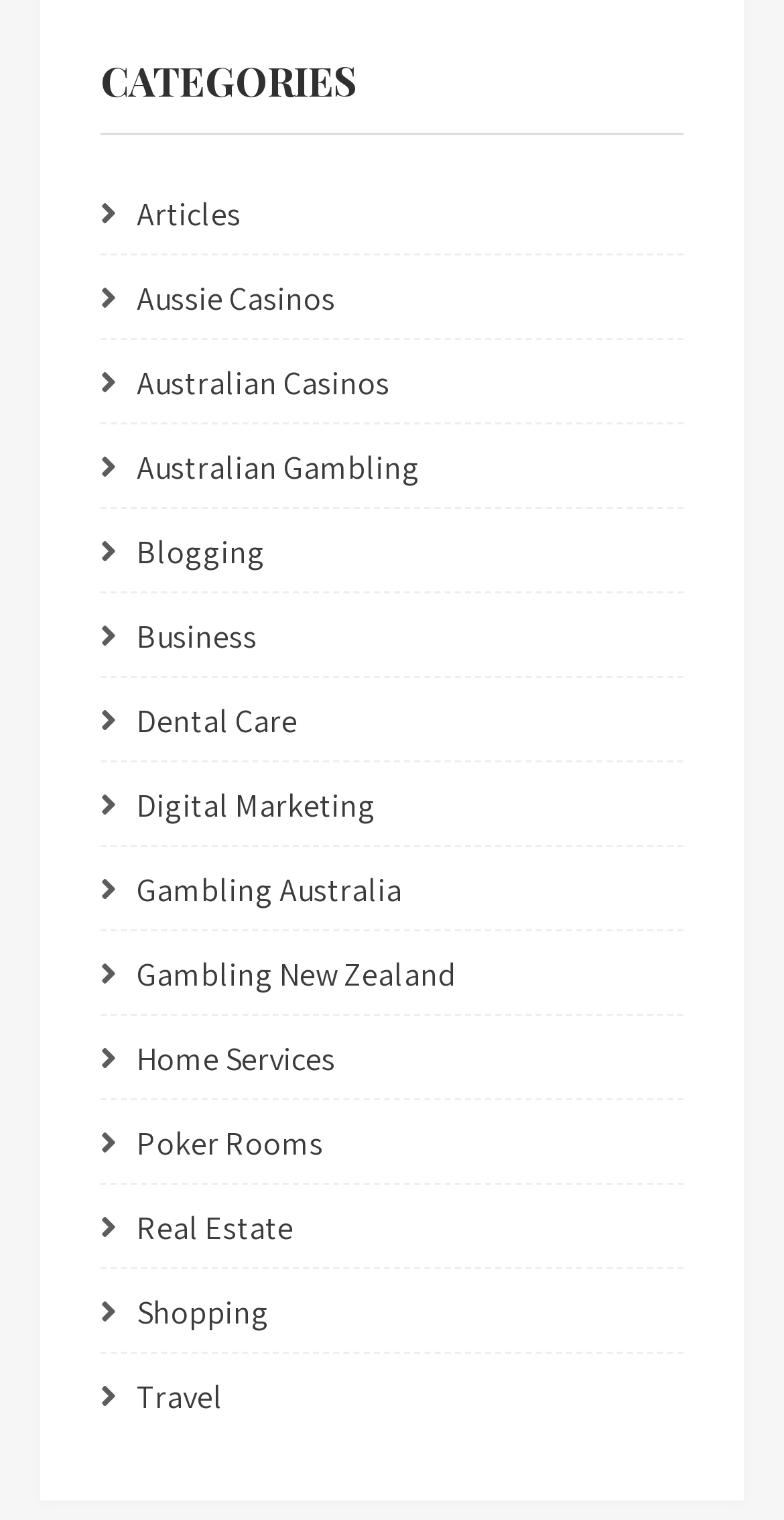Find and provide the bounding box coordinates for the UI element described with: "Shopping".

[0.174, 0.85, 0.344, 0.877]